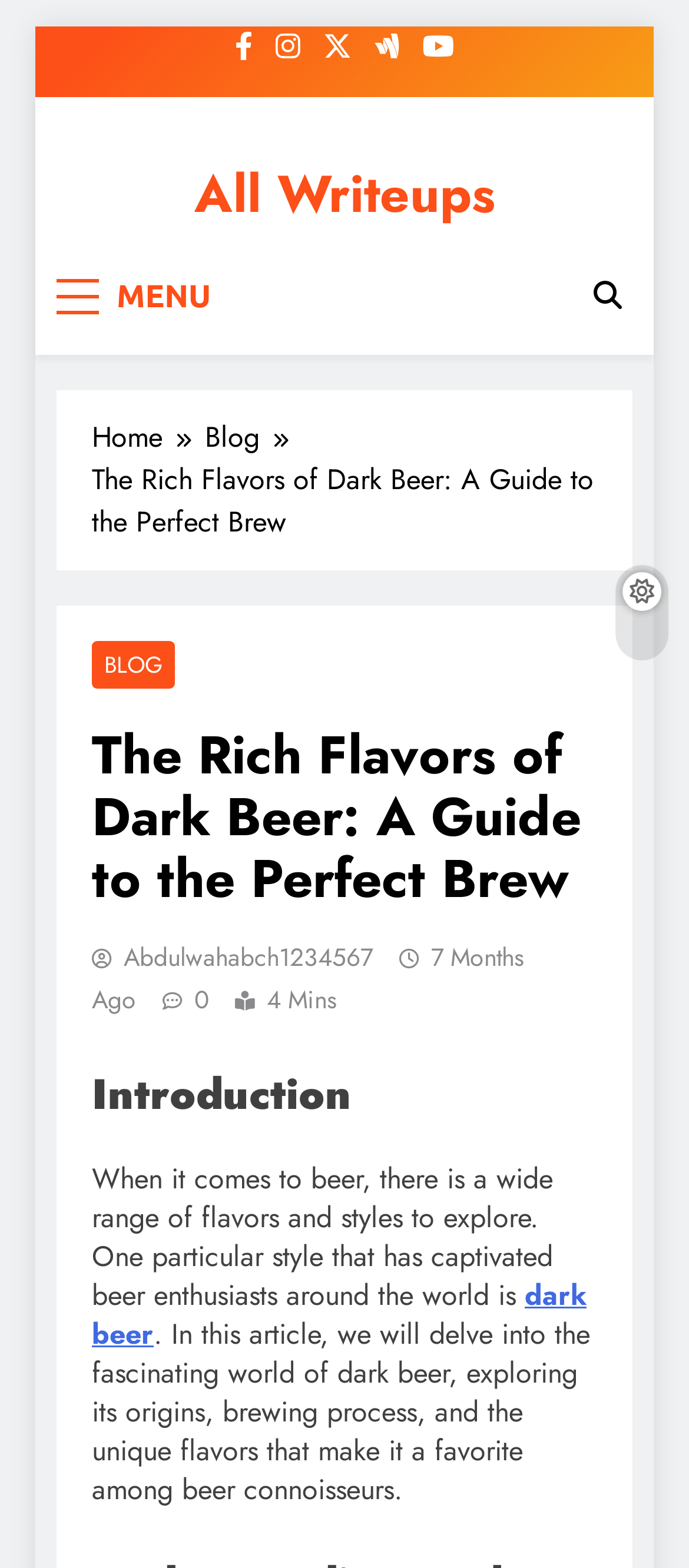Please specify the bounding box coordinates of the clickable region to carry out the following instruction: "Visit 'All Writeups'". The coordinates should be four float numbers between 0 and 1, in the format [left, top, right, bottom].

[0.282, 0.1, 0.718, 0.148]